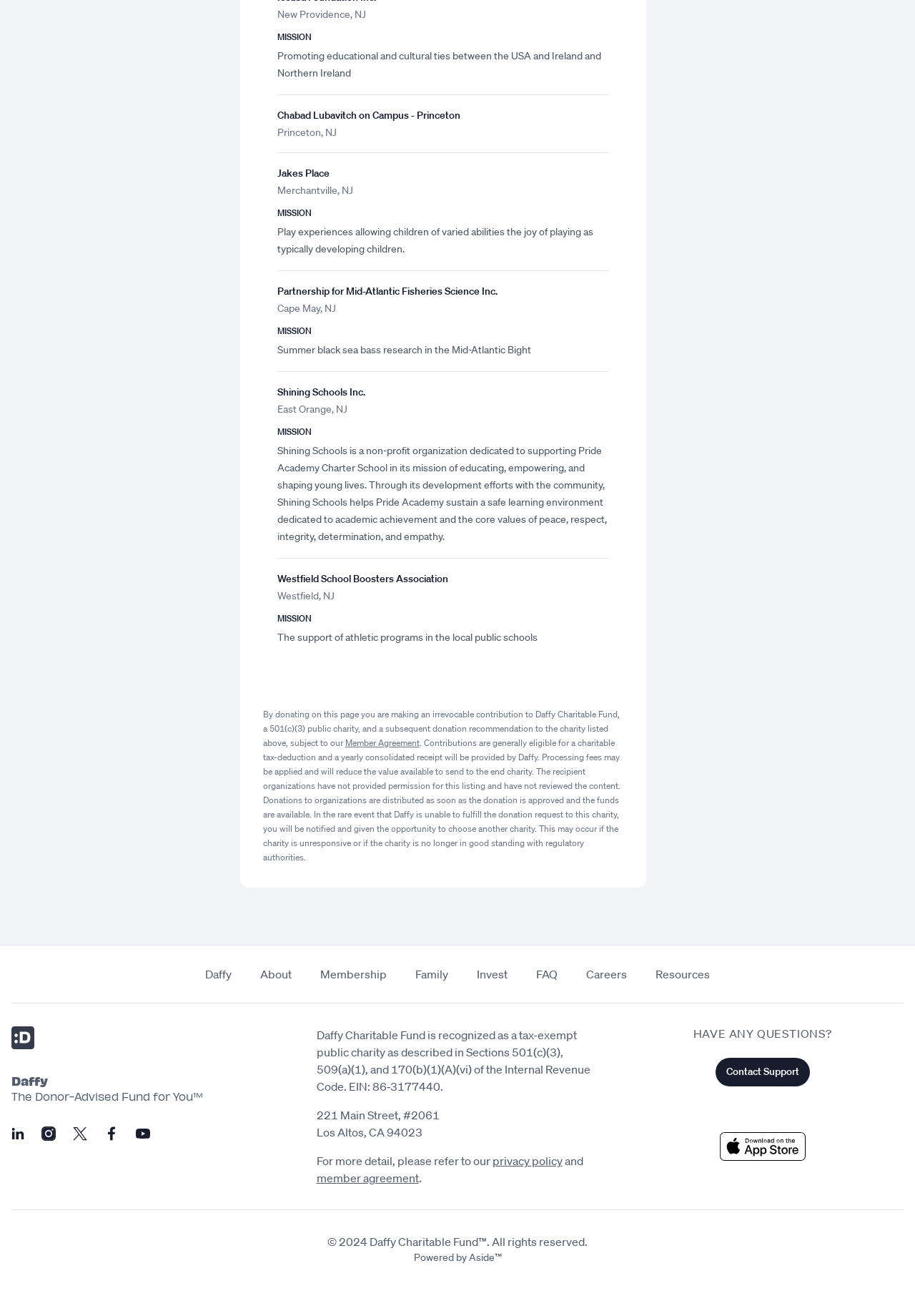Please identify the bounding box coordinates of the element's region that I should click in order to complete the following instruction: "Click on the 'Chabad Lubavitch on Campus - Princeton' link". The bounding box coordinates consist of four float numbers between 0 and 1, i.e., [left, top, right, bottom].

[0.303, 0.072, 0.666, 0.116]